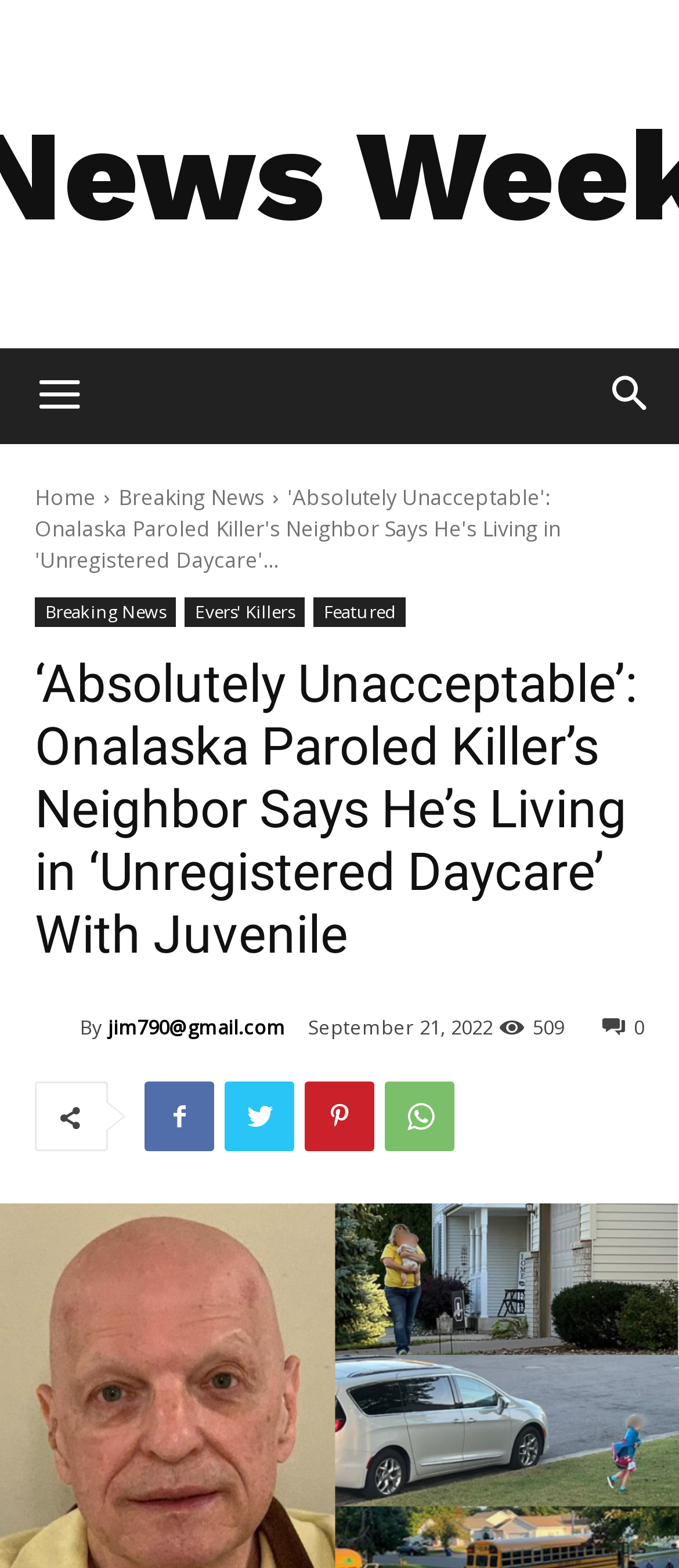Determine the bounding box for the UI element as described: "Twitter". The coordinates should be represented as four float numbers between 0 and 1, formatted as [left, top, right, bottom].

[0.331, 0.69, 0.433, 0.734]